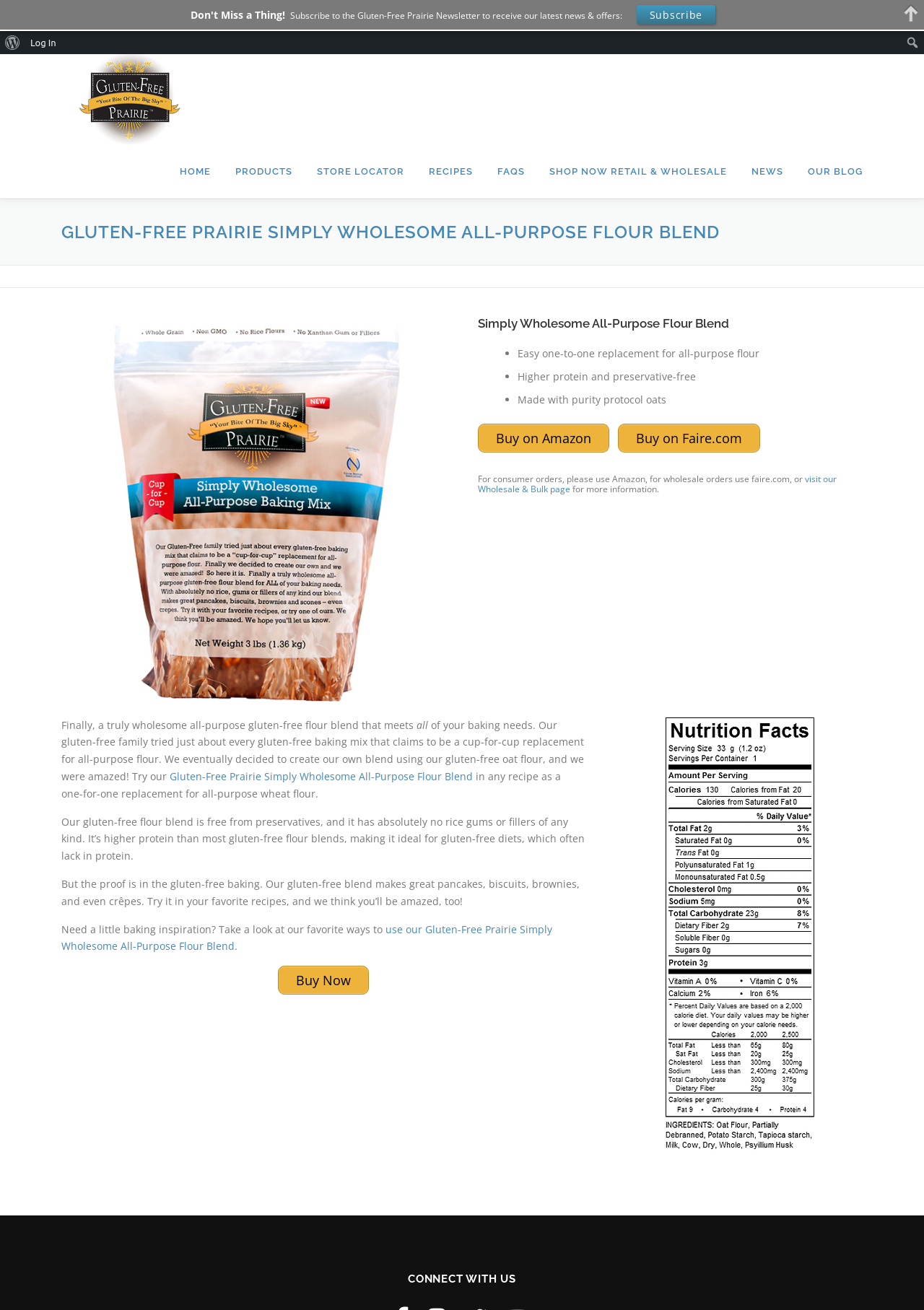Please identify the coordinates of the bounding box for the clickable region that will accomplish this instruction: "Subscribe to the Gluten-Free Prairie Newsletter".

[0.314, 0.007, 0.673, 0.016]